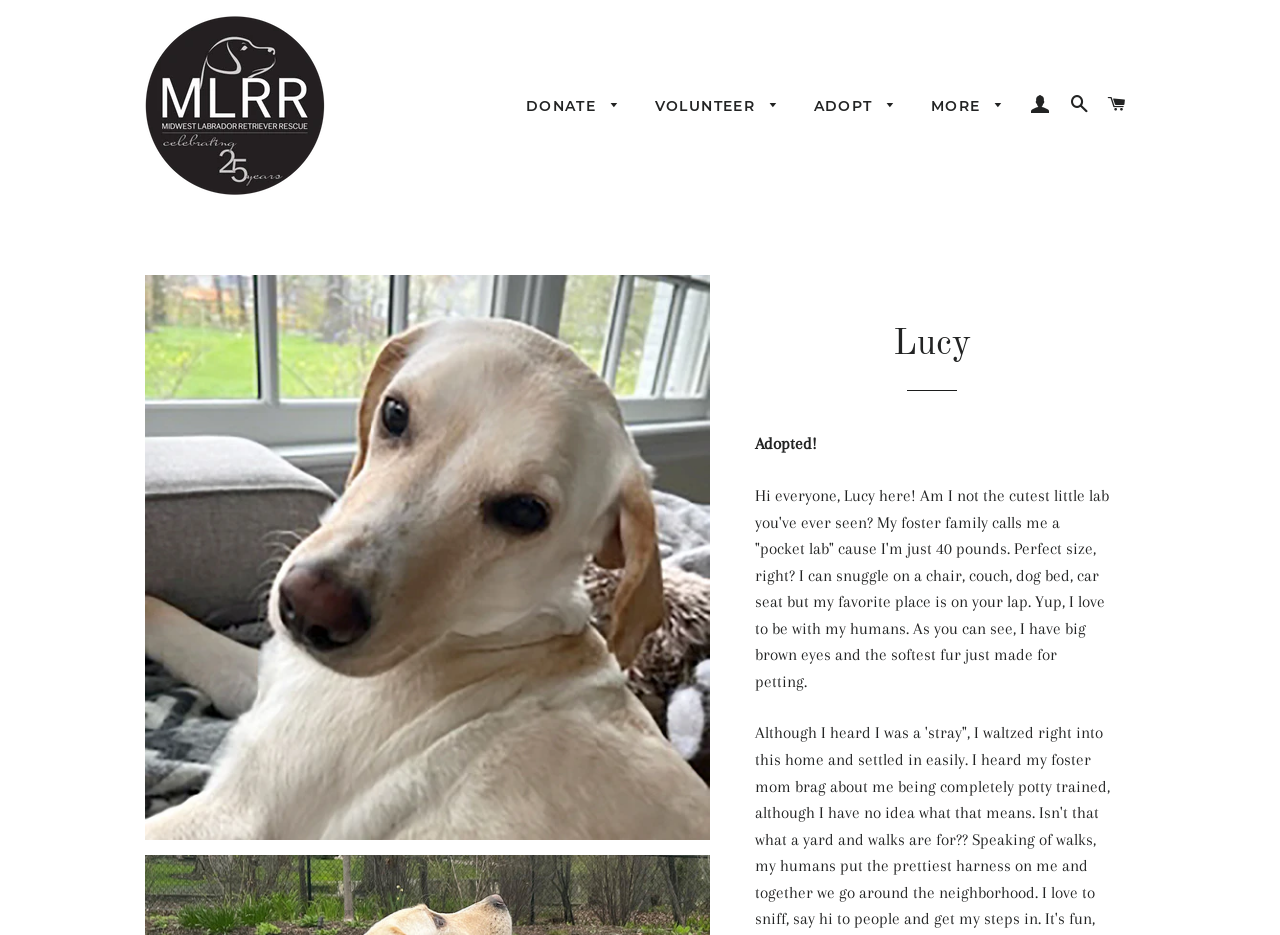Determine the bounding box coordinates for the clickable element required to fulfill the instruction: "View adopter resources". Provide the coordinates as four float numbers between 0 and 1, i.e., [left, top, right, bottom].

[0.715, 0.266, 0.826, 0.303]